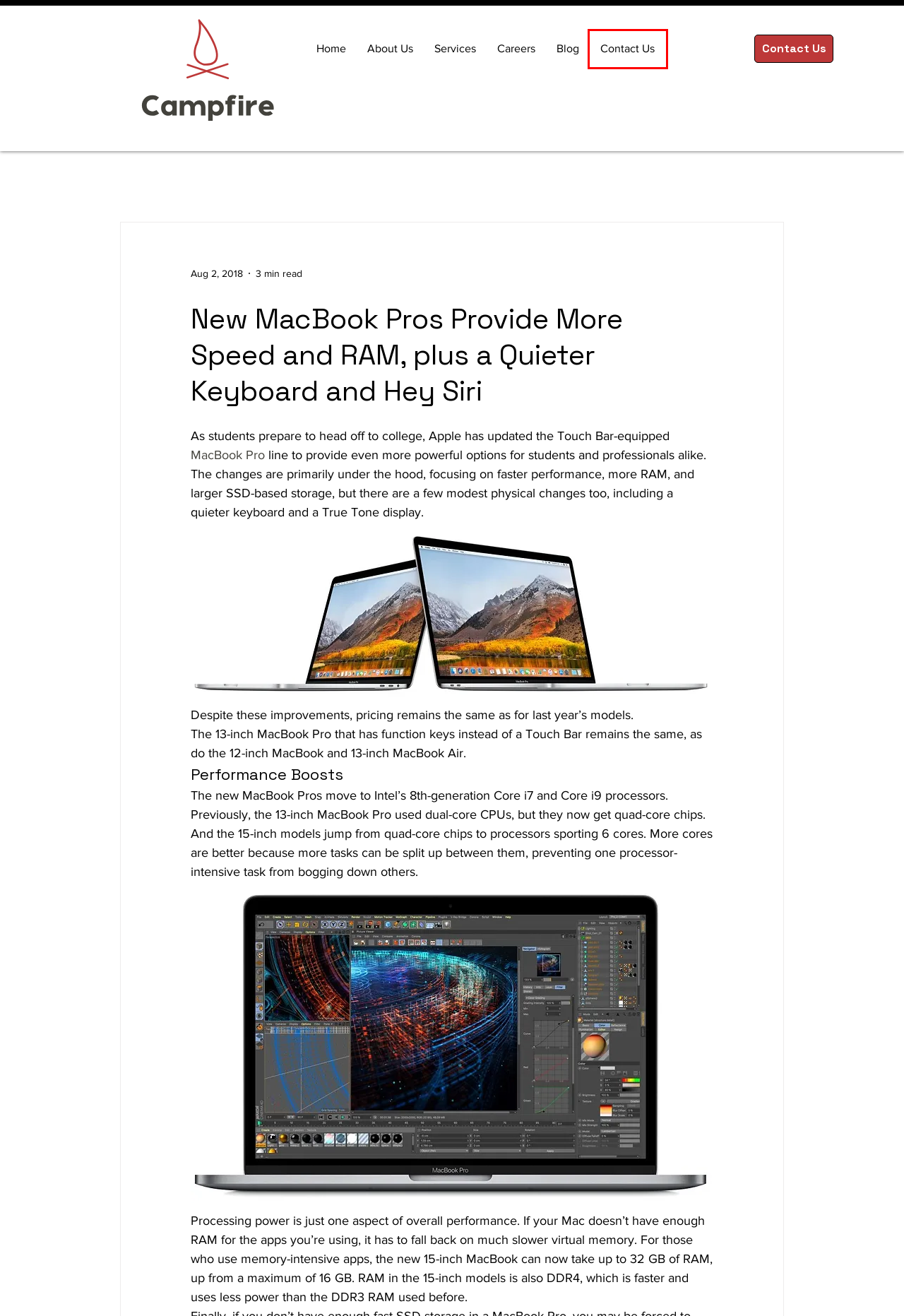Given a webpage screenshot featuring a red rectangle around a UI element, please determine the best description for the new webpage that appears after the element within the bounding box is clicked. The options are:
A. Careers | Campfire
B. Campfire | Business IT Services
C. Merge Duplicate Photos and Videos in iOS 16, iPadOS 16, and Ventura
D. Two Ways to Manage Your Email So You Can Find It Later
E. Contact Us | Campfire
F. MacBook Pro - Apple
G. Campfire || Blog
H. Campfire || Services

E